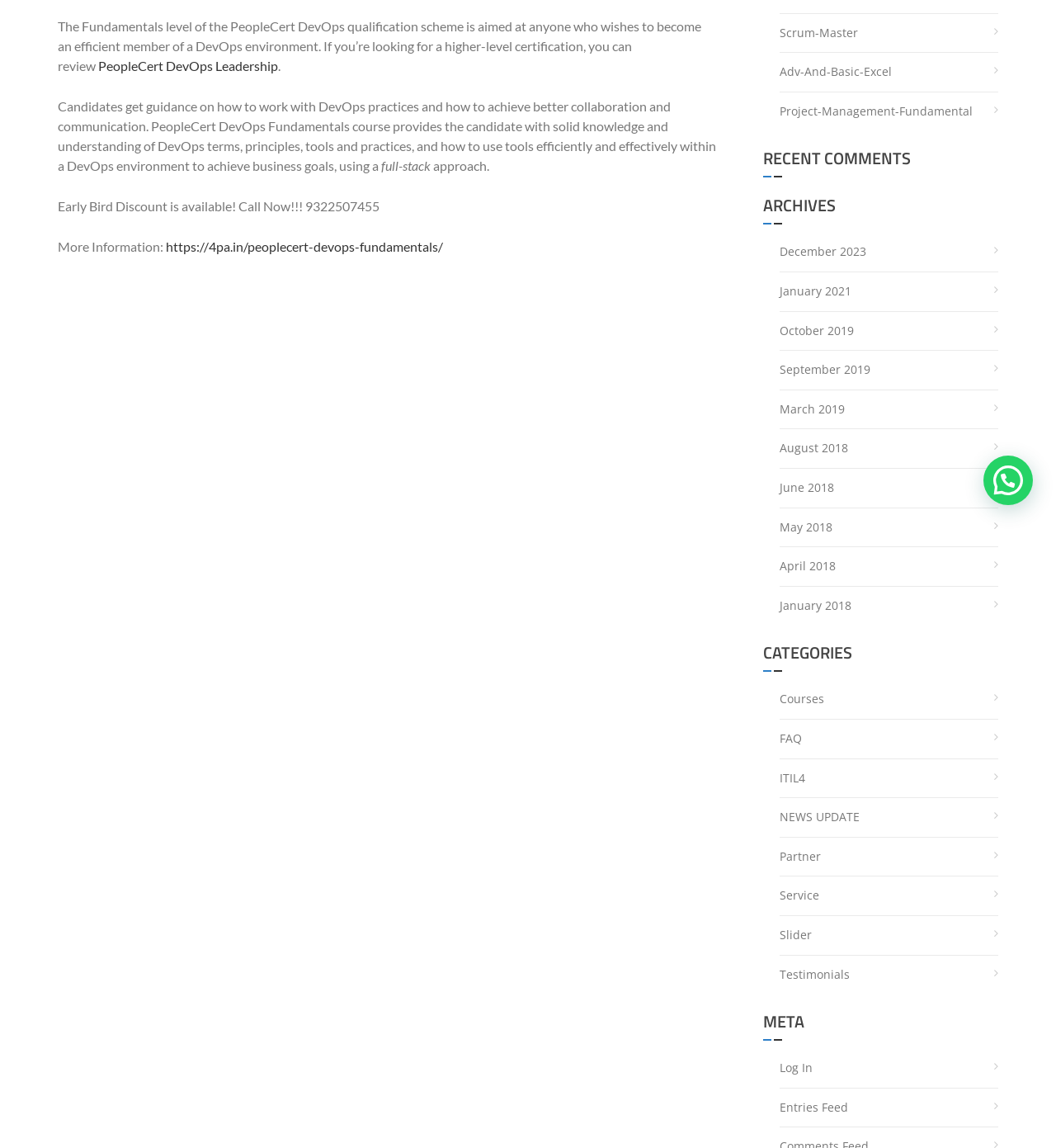Provide the bounding box coordinates of the HTML element this sentence describes: "Partner". The bounding box coordinates consist of four float numbers between 0 and 1, i.e., [left, top, right, bottom].

[0.738, 0.73, 0.777, 0.763]